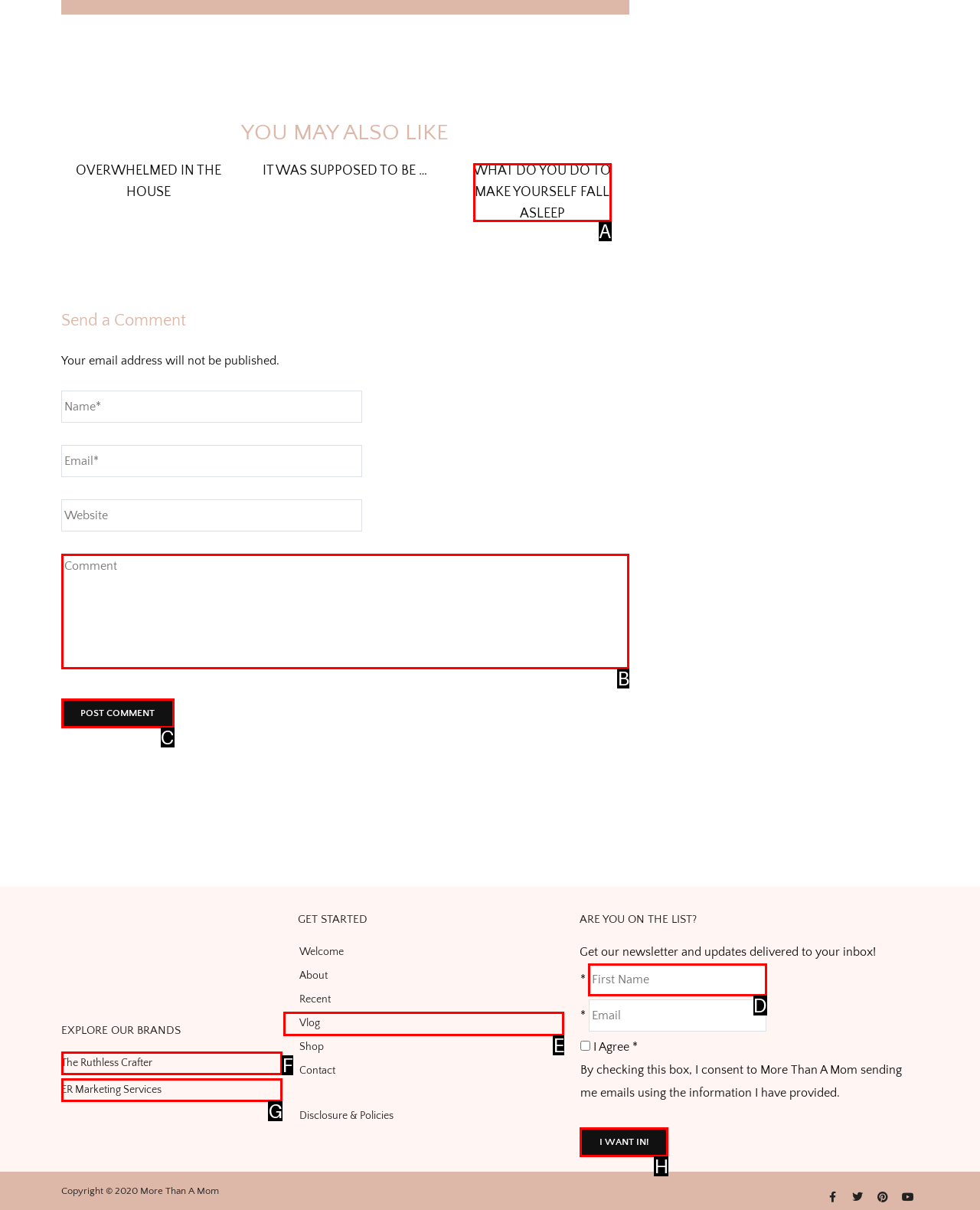From the options shown in the screenshot, tell me which lettered element I need to click to complete the task: Click on the 'I Want In!' button.

H